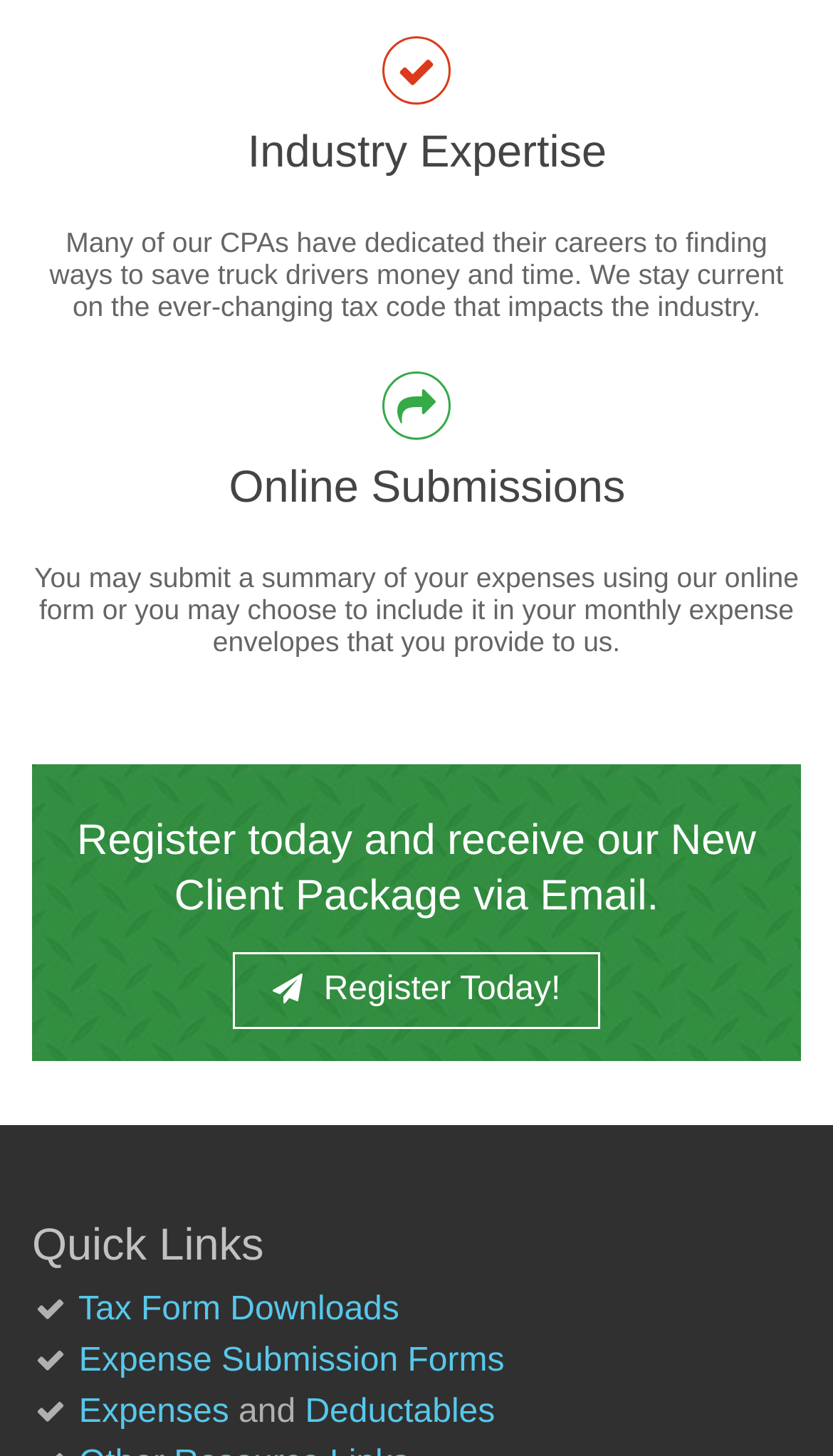Find the bounding box coordinates for the HTML element described in this sentence: "Tax Form Downloads". Provide the coordinates as four float numbers between 0 and 1, in the format [left, top, right, bottom].

[0.094, 0.888, 0.479, 0.913]